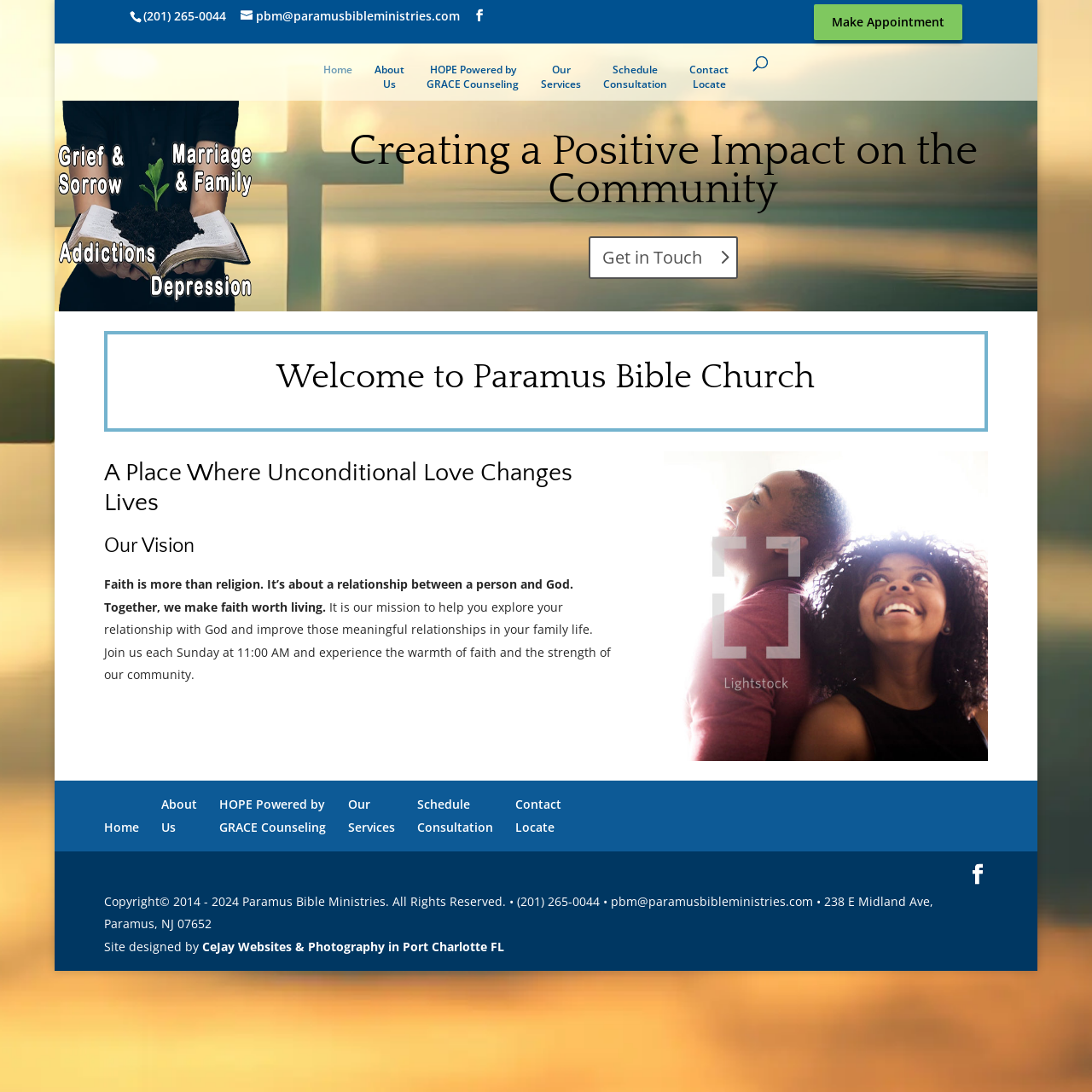Please provide the bounding box coordinate of the region that matches the element description: name="s" placeholder="Search …" title="Search for:". Coordinates should be in the format (top-left x, top-left y, bottom-right x, bottom-right y) and all values should be between 0 and 1.

[0.129, 0.039, 0.858, 0.041]